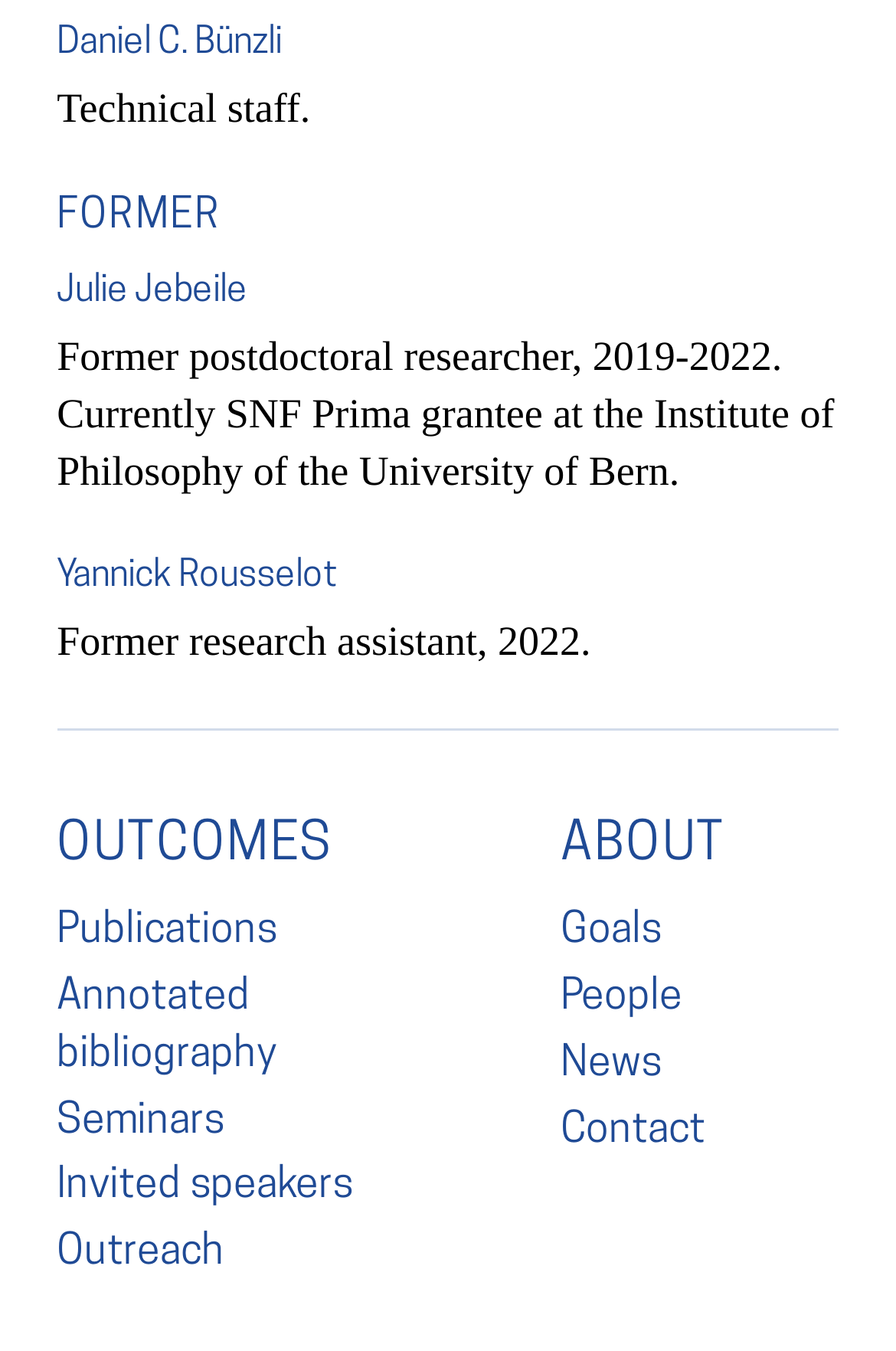Please determine the bounding box coordinates of the area that needs to be clicked to complete this task: 'View the list of Invited speakers'. The coordinates must be four float numbers between 0 and 1, formatted as [left, top, right, bottom].

[0.063, 0.863, 0.394, 0.895]